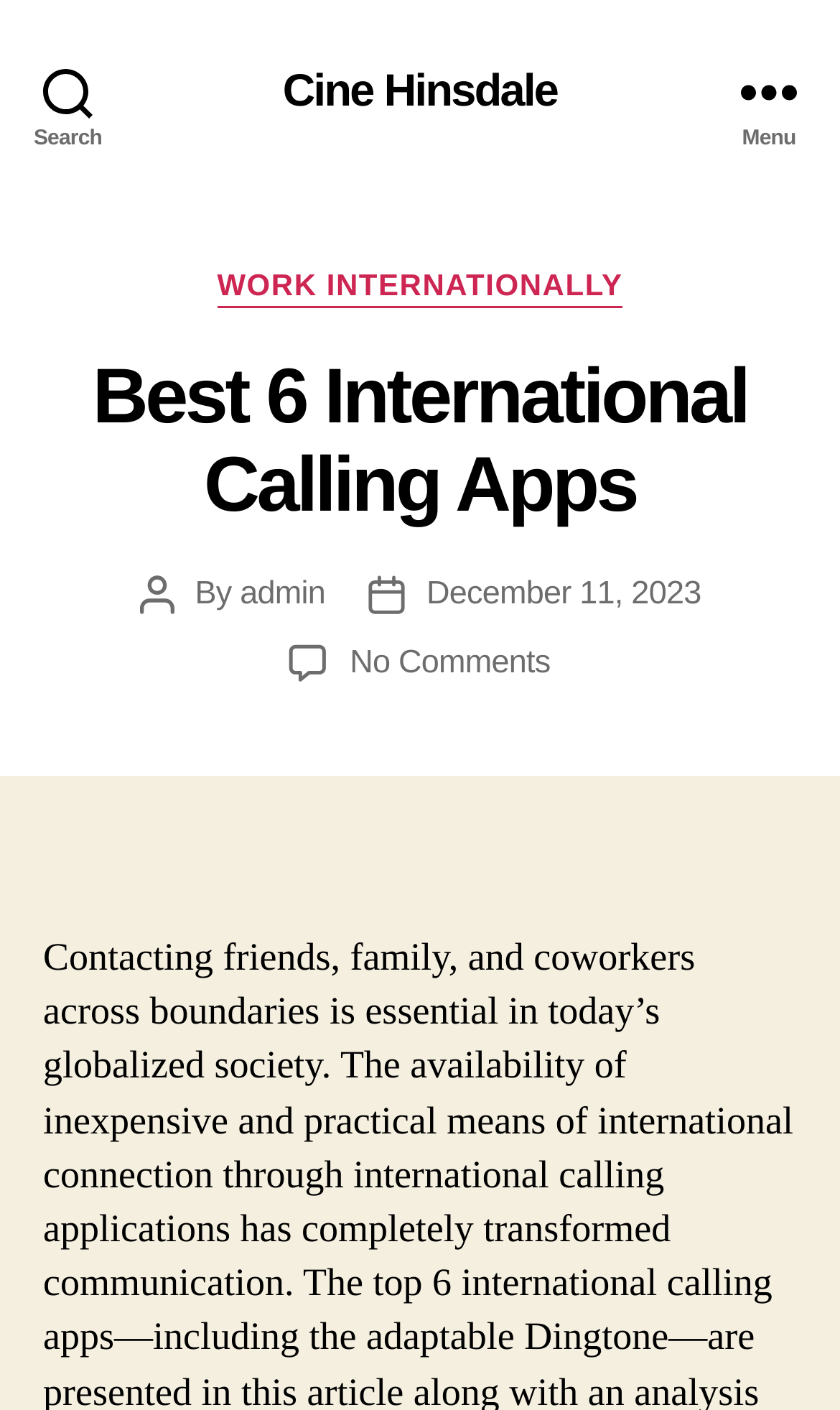How many comments are there on the article?
Use the image to give a comprehensive and detailed response to the question.

I found the link 'No Comments on Best 6 International Calling Apps', which indicates that there are no comments on the article.